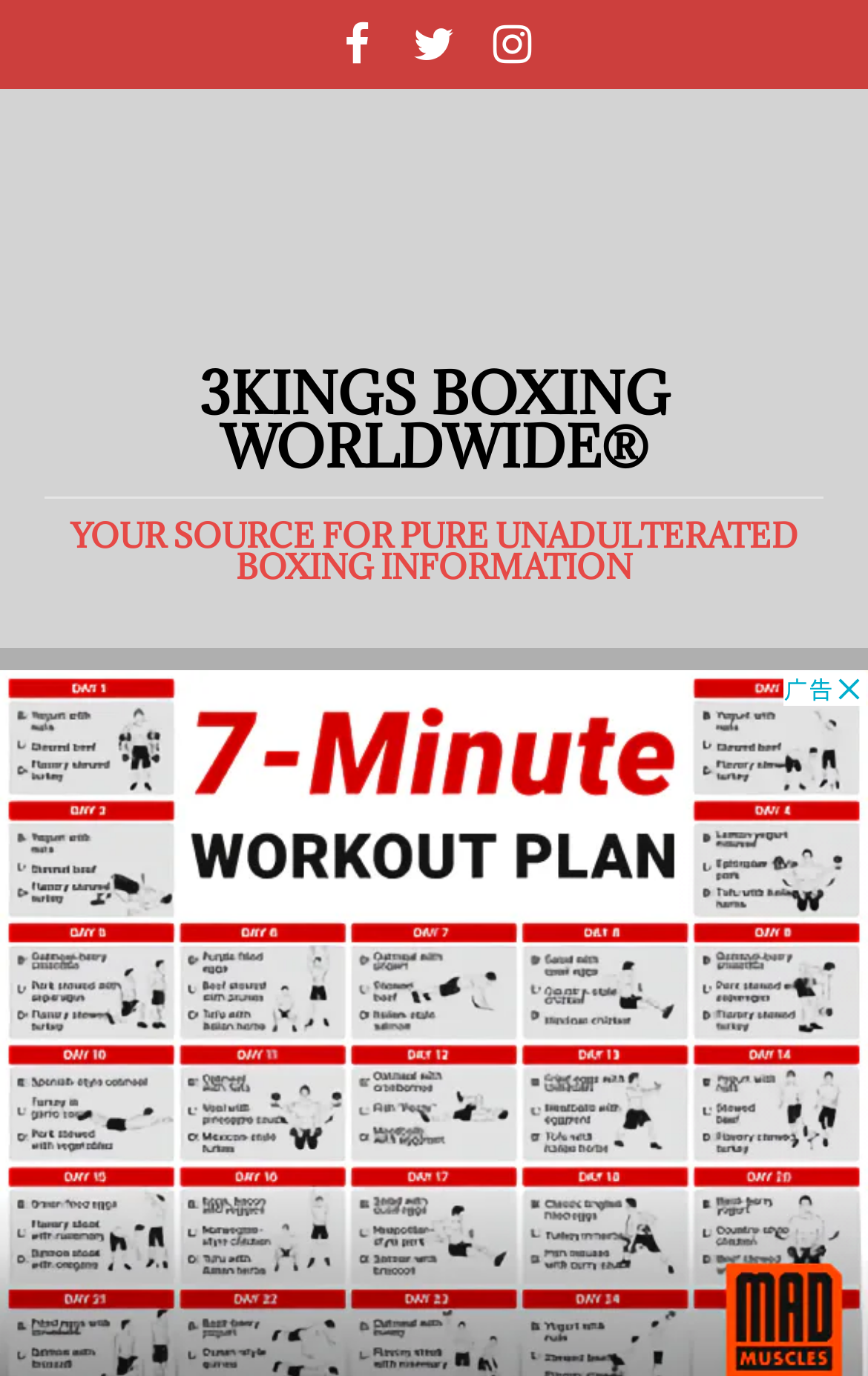Generate the text of the webpage's primary heading.

Errol Spence Jr: “That Car Accident Was An Eye-Opener”